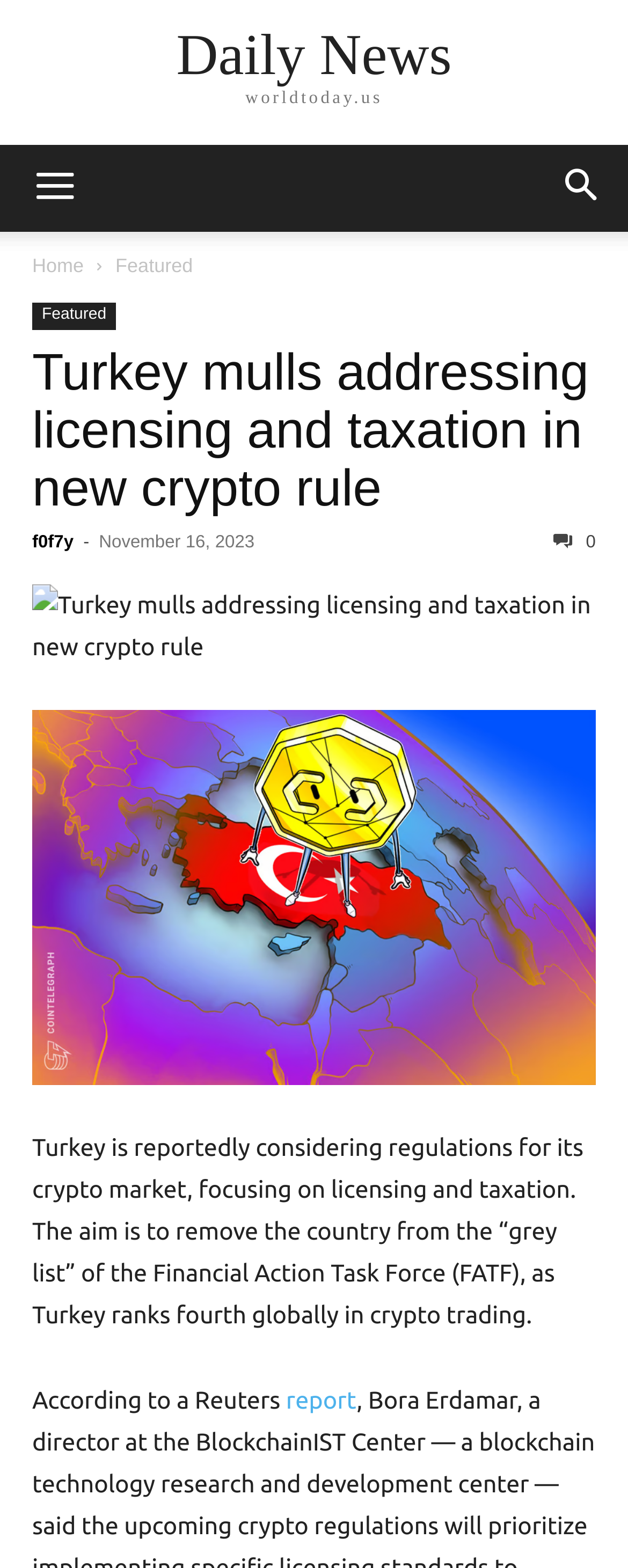Please predict the bounding box coordinates (top-left x, top-left y, bottom-right x, bottom-right y) for the UI element in the screenshot that fits the description: Daily News

[0.281, 0.016, 0.719, 0.053]